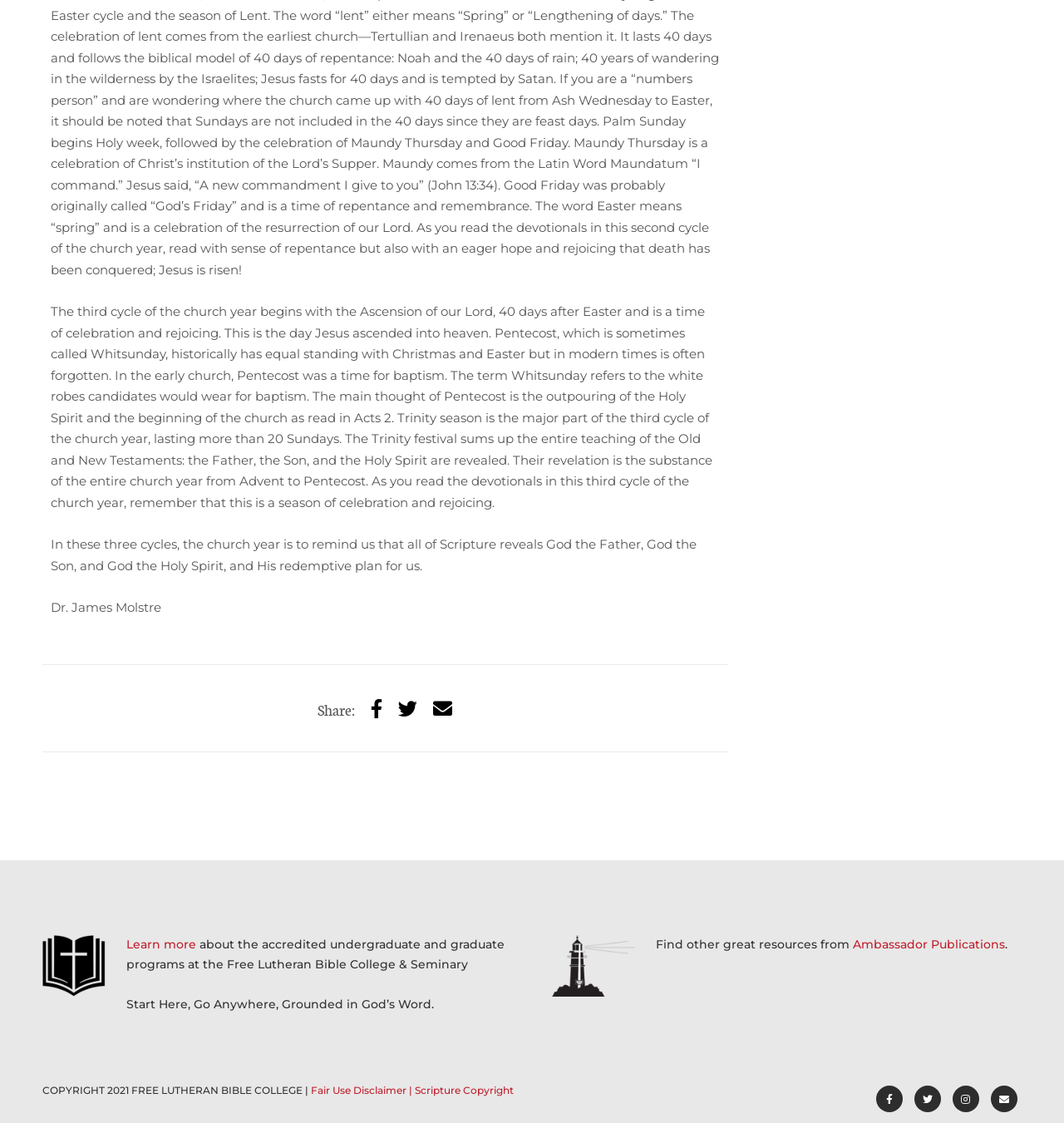What is the main topic of the webpage?
Look at the screenshot and respond with one word or a short phrase.

Church year